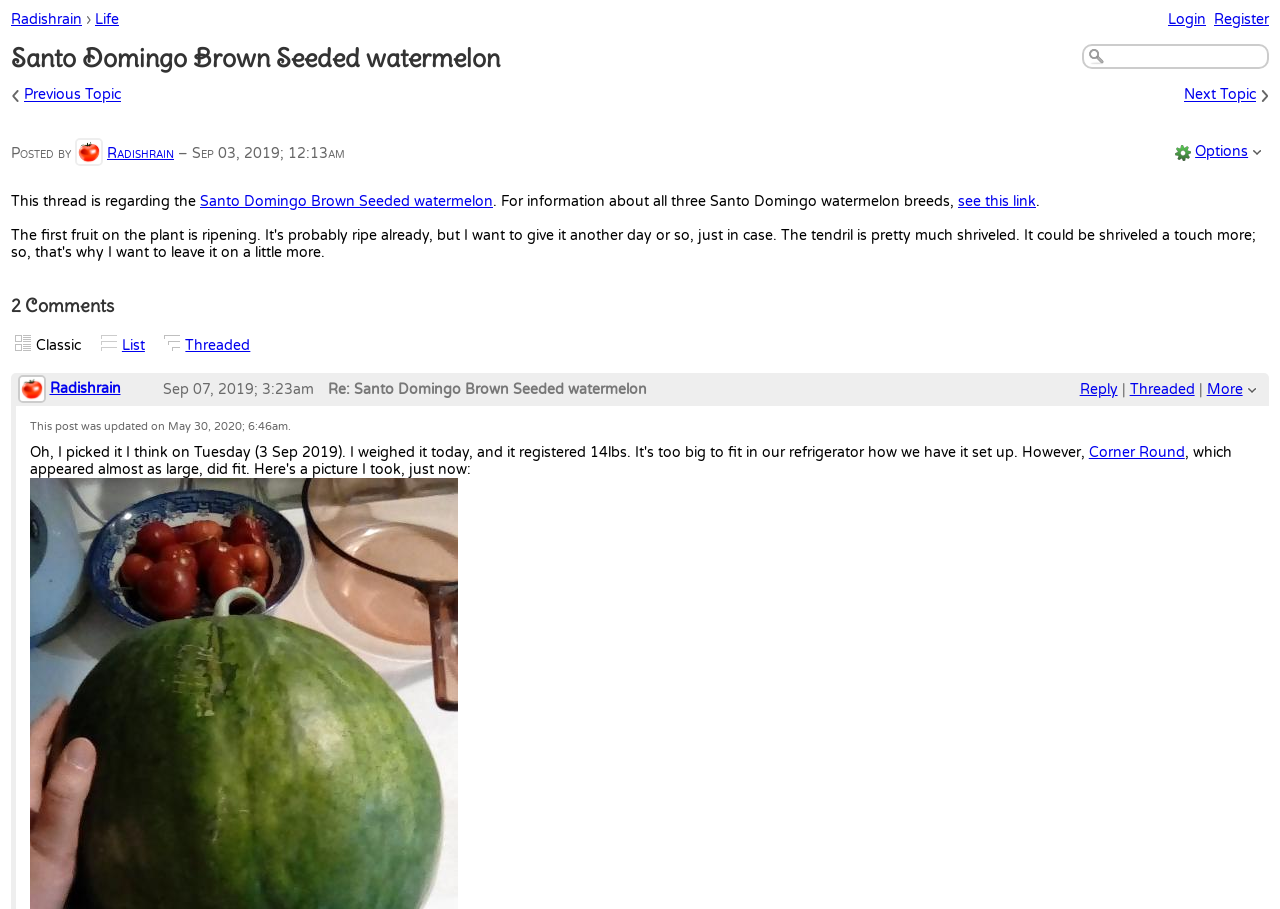What are the options to view the thread?
Refer to the image and give a detailed answer to the question.

The question is asking for the options to view the thread. By looking at the webpage, we can see that there are three options to view the thread: Classic, List, and Threaded, which are presented as links in a table.